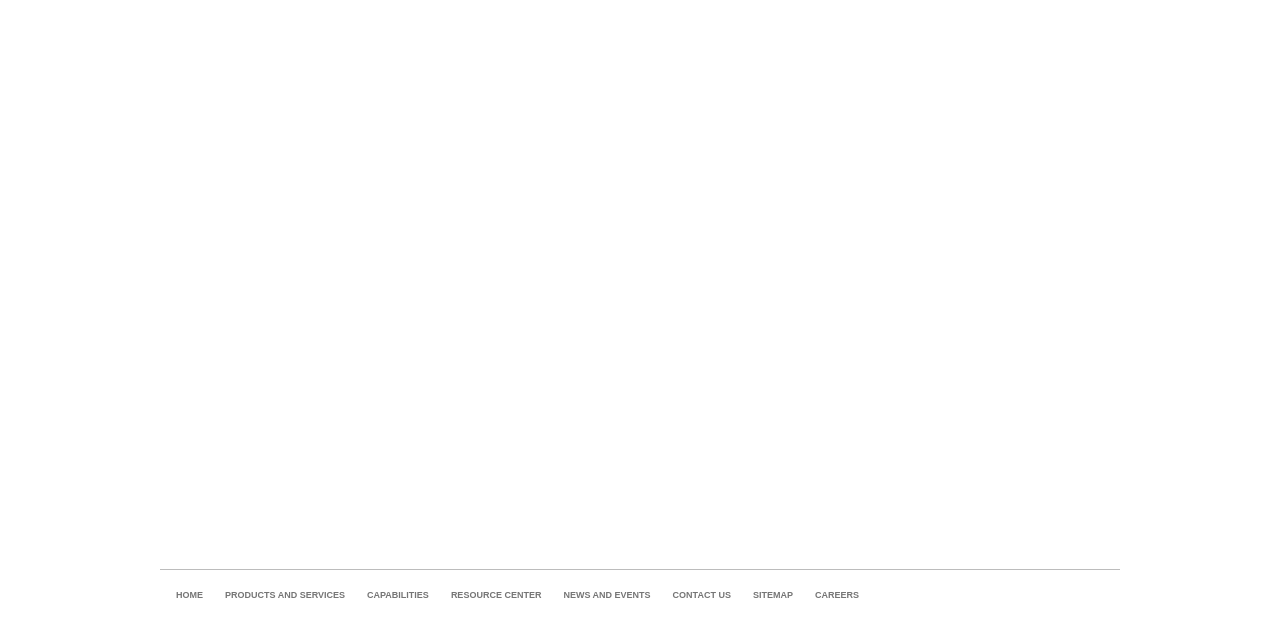Find the bounding box of the web element that fits this description: "News and Events".

[0.436, 0.898, 0.512, 0.961]